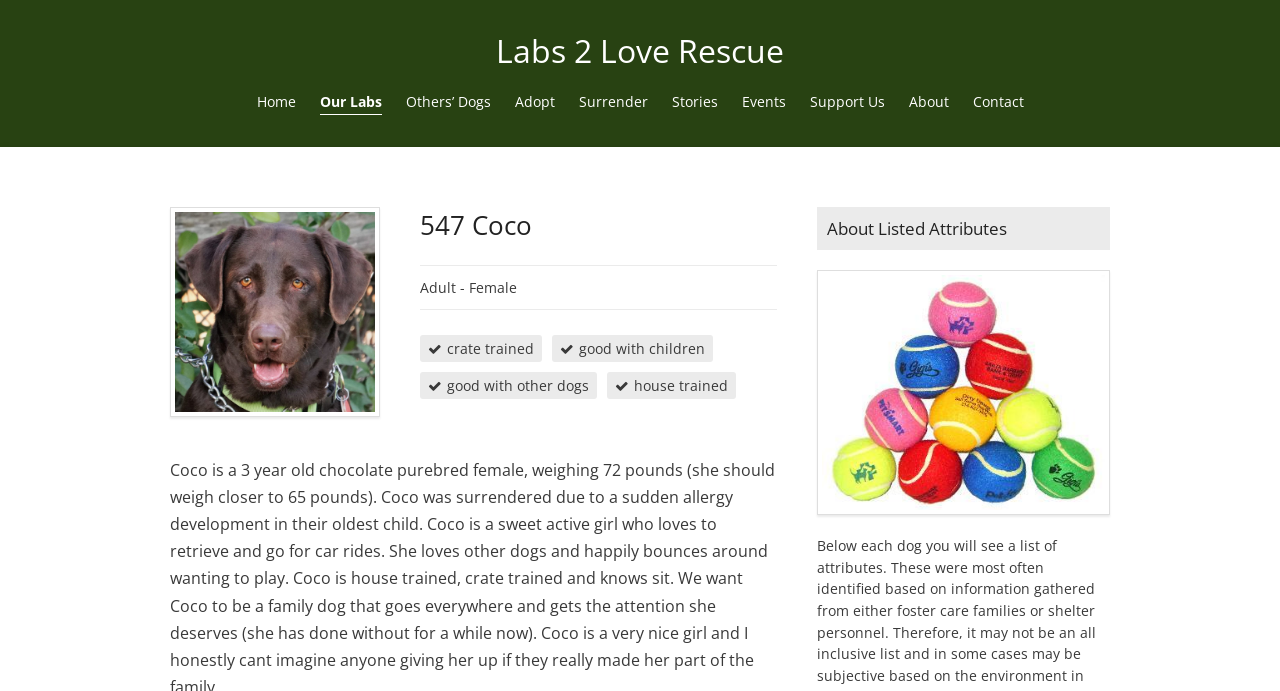Find the bounding box coordinates of the area that needs to be clicked in order to achieve the following instruction: "go to Home". The coordinates should be specified as four float numbers between 0 and 1, i.e., [left, top, right, bottom].

[0.193, 0.111, 0.239, 0.183]